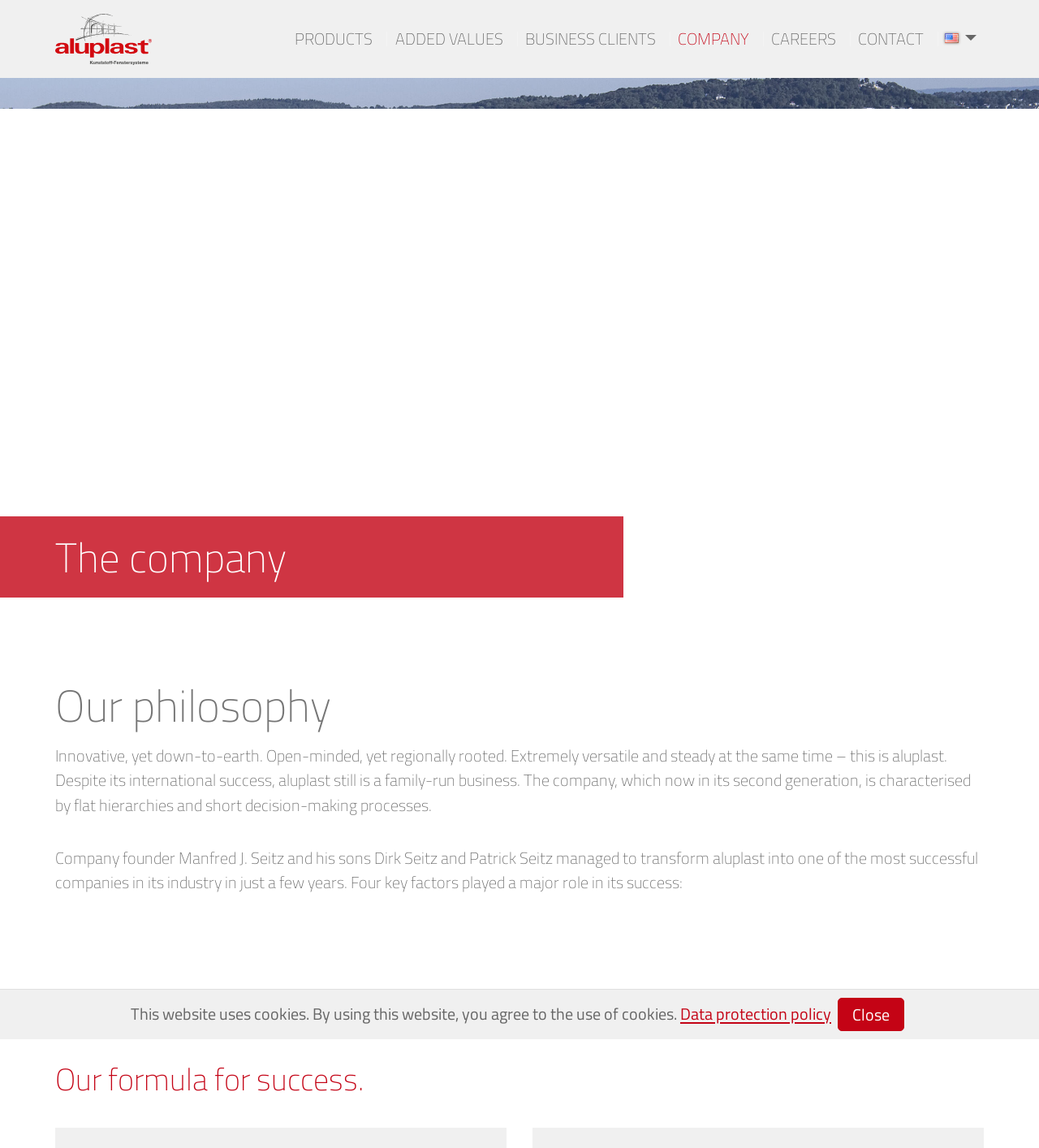What is the name of the company founder?
Refer to the image and provide a one-word or short phrase answer.

Manfred J. Seitz